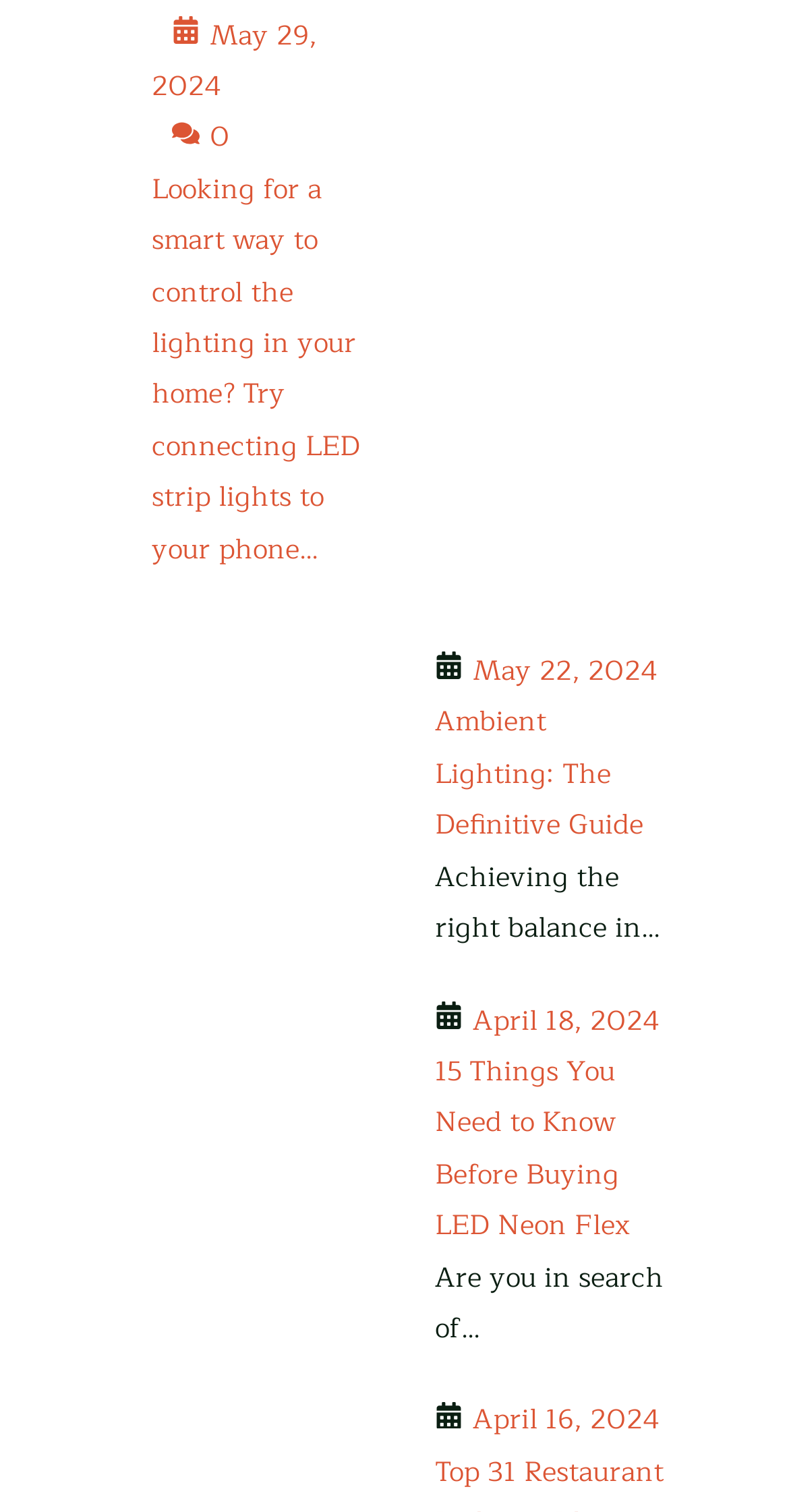What is the main theme of this webpage?
Please ensure your answer is as detailed and informative as possible.

The webpage appears to be about lighting, as the article titles and descriptions suggest. The first article is about ambient lighting, and the second article is about LED neon flex, which is a type of lighting.